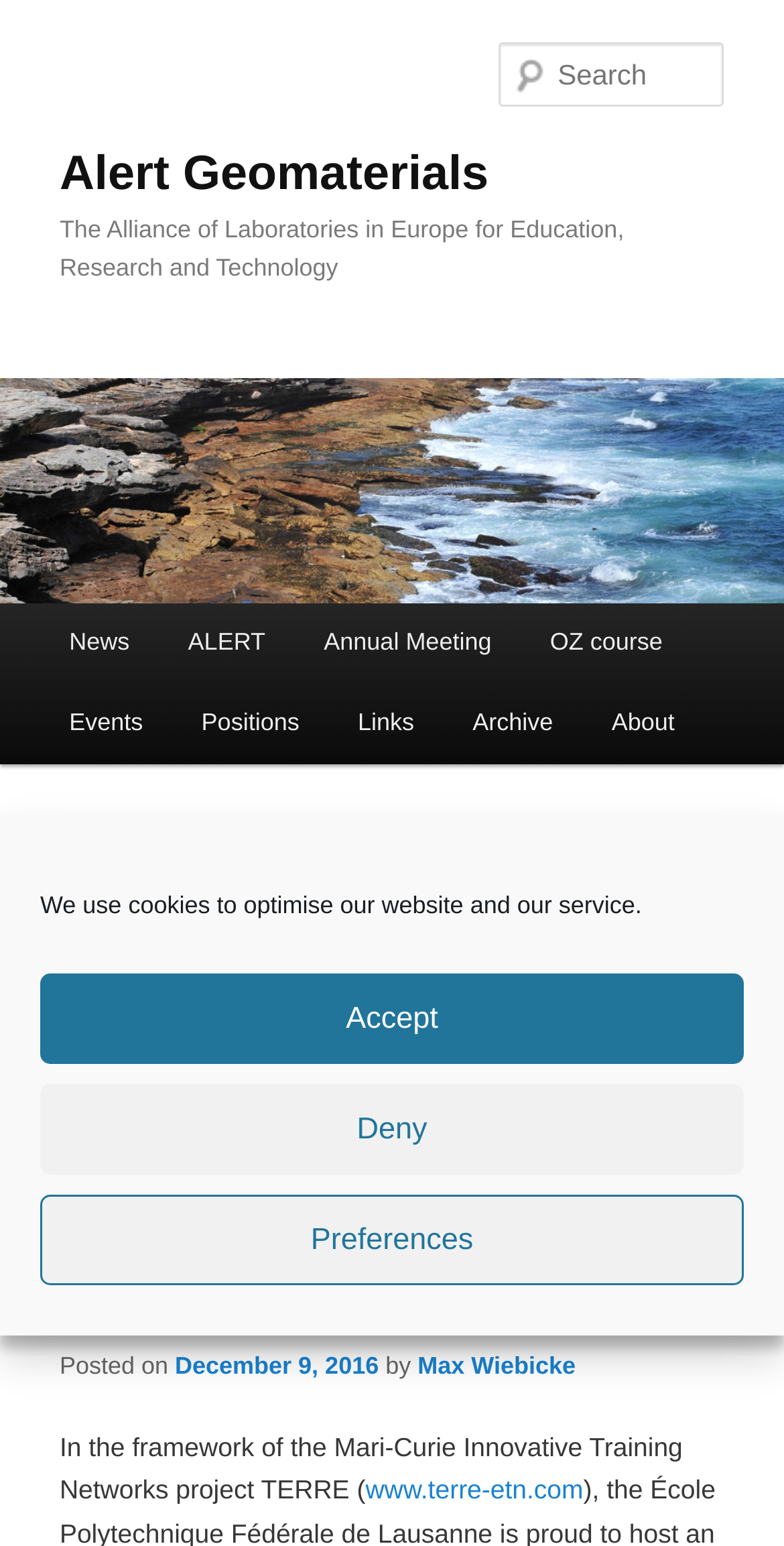Determine the bounding box coordinates of the section to be clicked to follow the instruction: "Search for something". The coordinates should be given as four float numbers between 0 and 1, formatted as [left, top, right, bottom].

[0.637, 0.027, 0.924, 0.069]